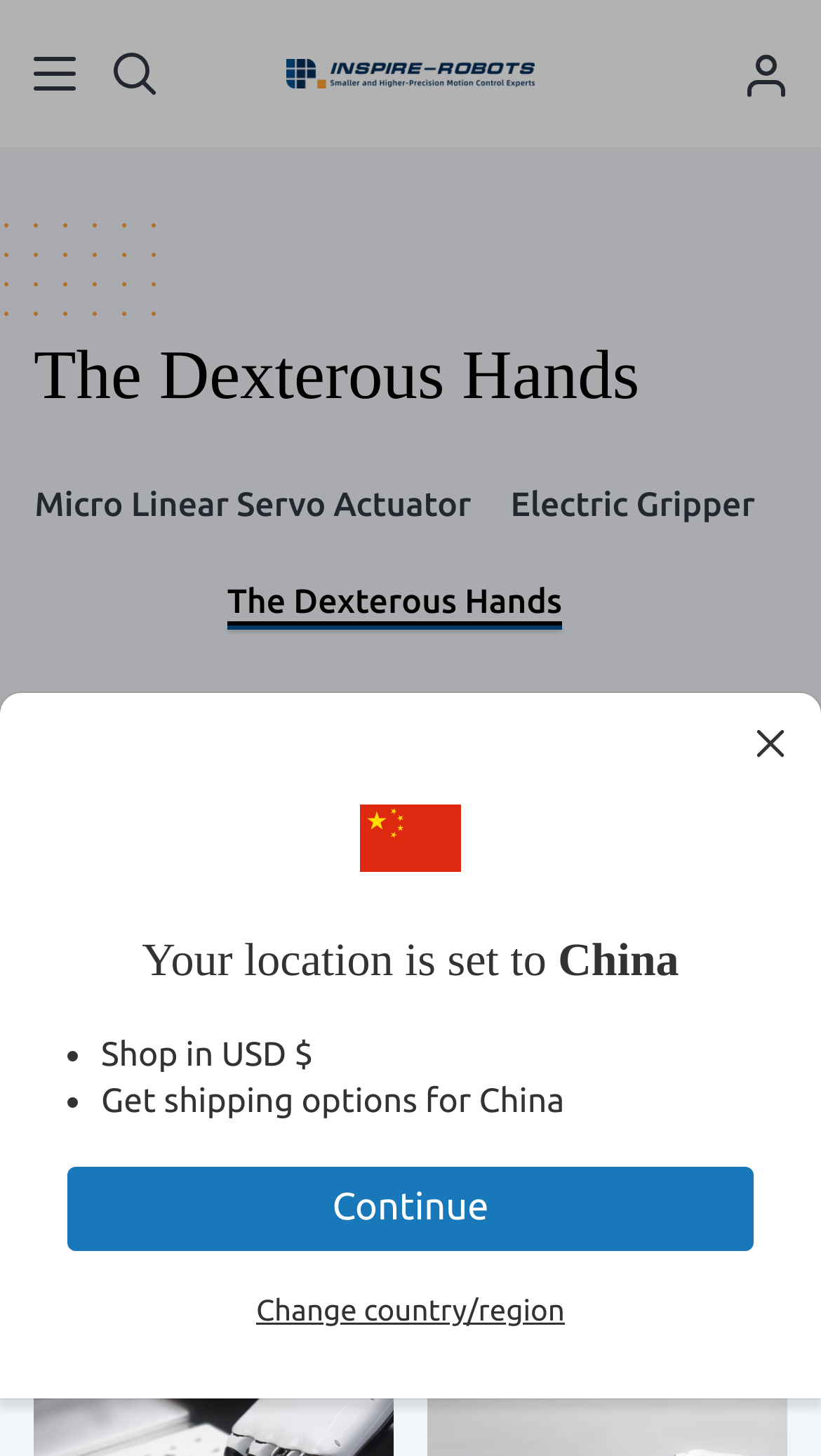Please identify the bounding box coordinates of the clickable area that will fulfill the following instruction: "sort the results". The coordinates should be in the format of four float numbers between 0 and 1, i.e., [left, top, right, bottom].

[0.509, 0.831, 0.959, 0.924]